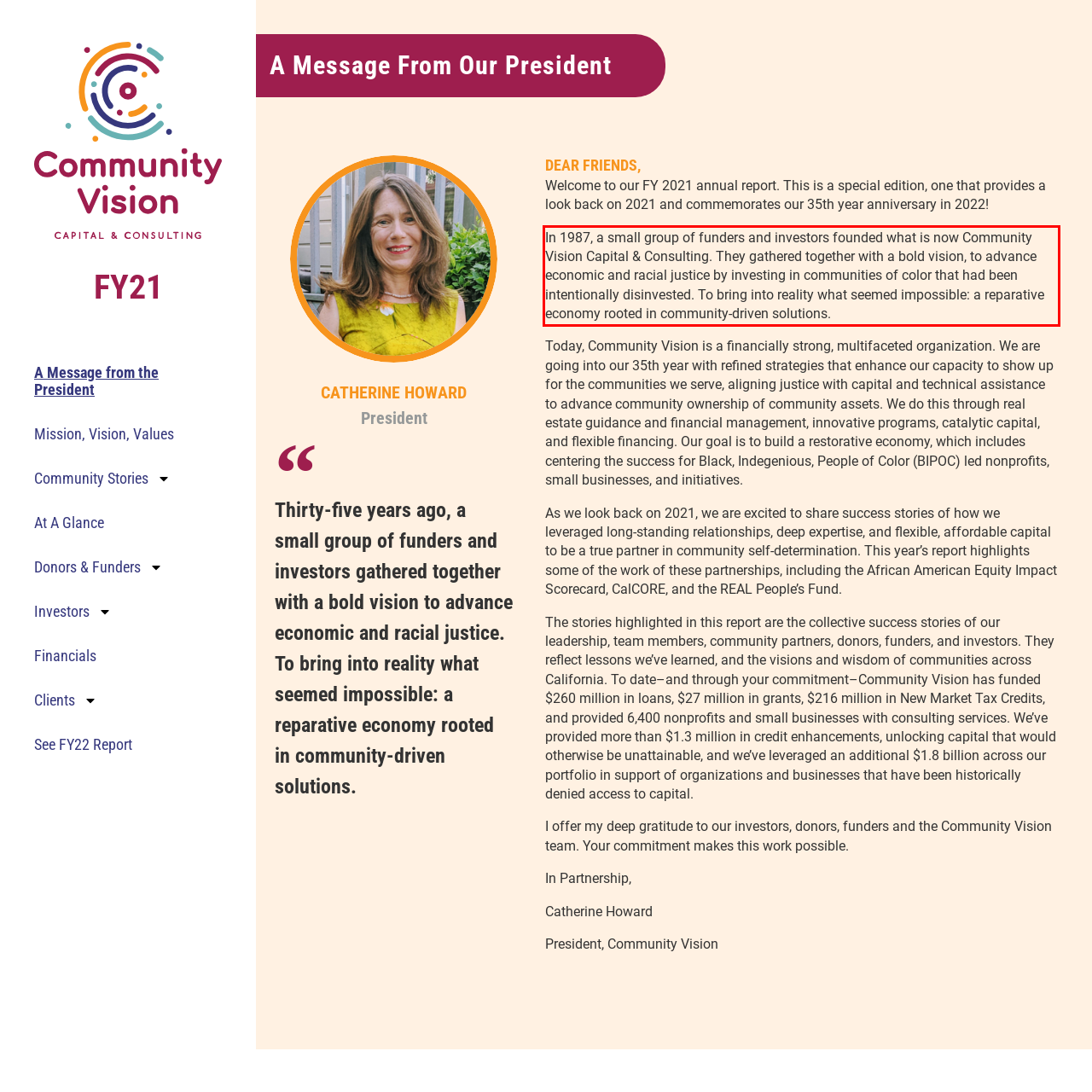There is a screenshot of a webpage with a red bounding box around a UI element. Please use OCR to extract the text within the red bounding box.

In 1987, a small group of funders and investors founded what is now Community Vision Capital & Consulting. They gathered together with a bold vision, to advance economic and racial justice by investing in communities of color that had been intentionally disinvested. To bring into reality what seemed impossible: a reparative economy rooted in community-driven solutions.